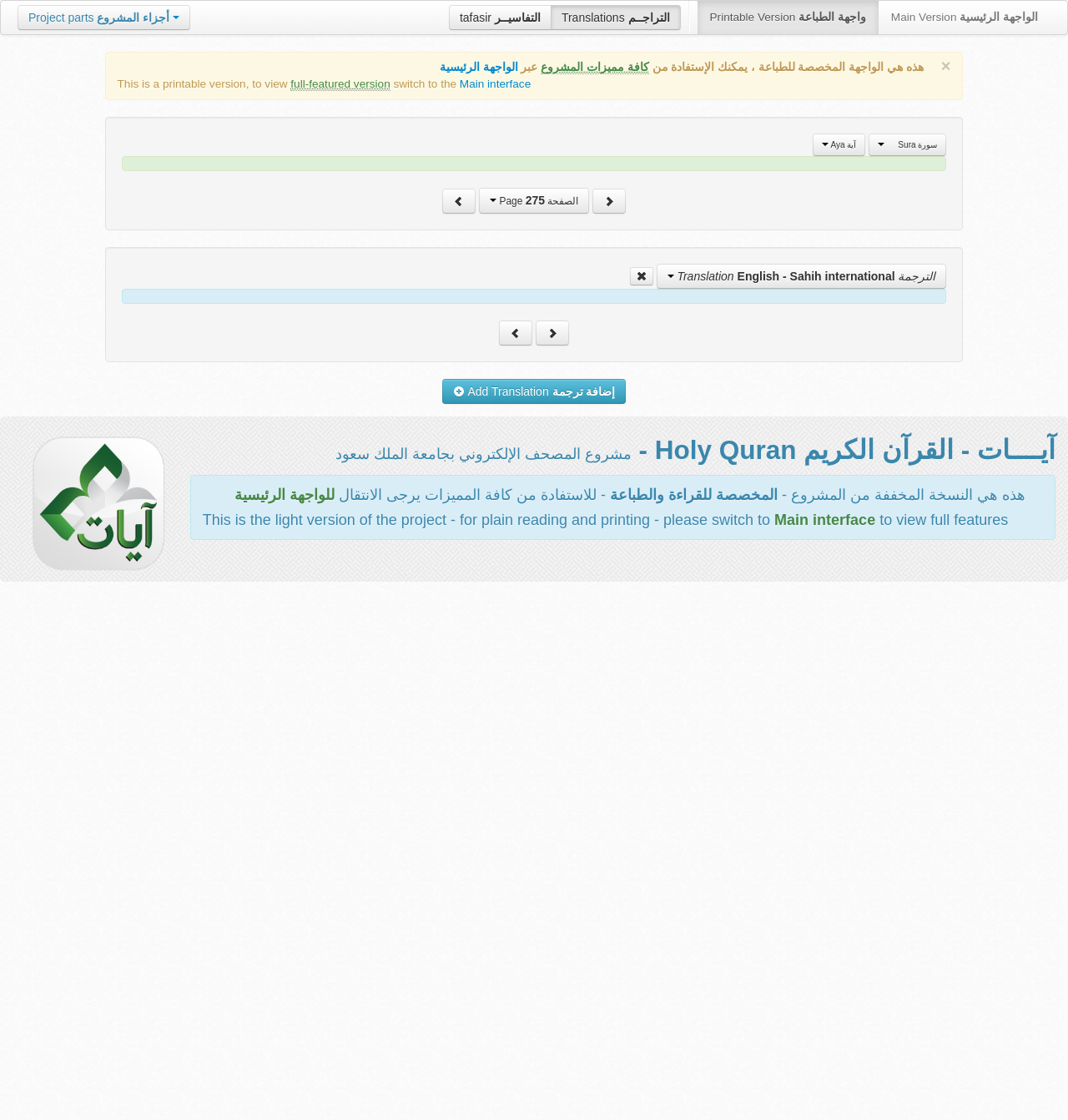Locate the bounding box coordinates of the element that needs to be clicked to carry out the instruction: "Remove this translation". The coordinates should be given as four float numbers ranging from 0 to 1, i.e., [left, top, right, bottom].

[0.59, 0.238, 0.612, 0.255]